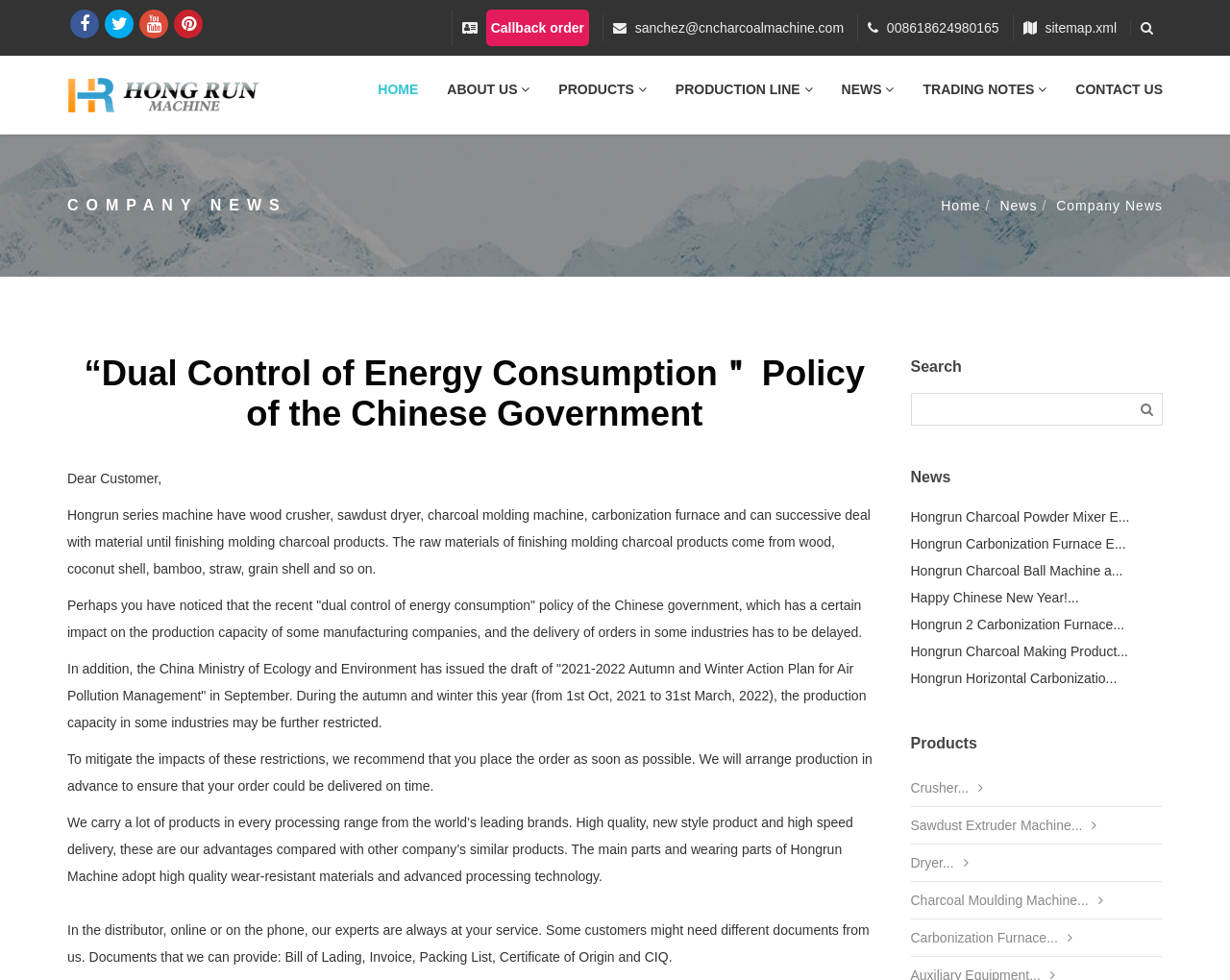Determine the bounding box of the UI component based on this description: "Charcoal Moulding Machine...". The bounding box coordinates should be four float values between 0 and 1, i.e., [left, top, right, bottom].

[0.74, 0.911, 0.885, 0.926]